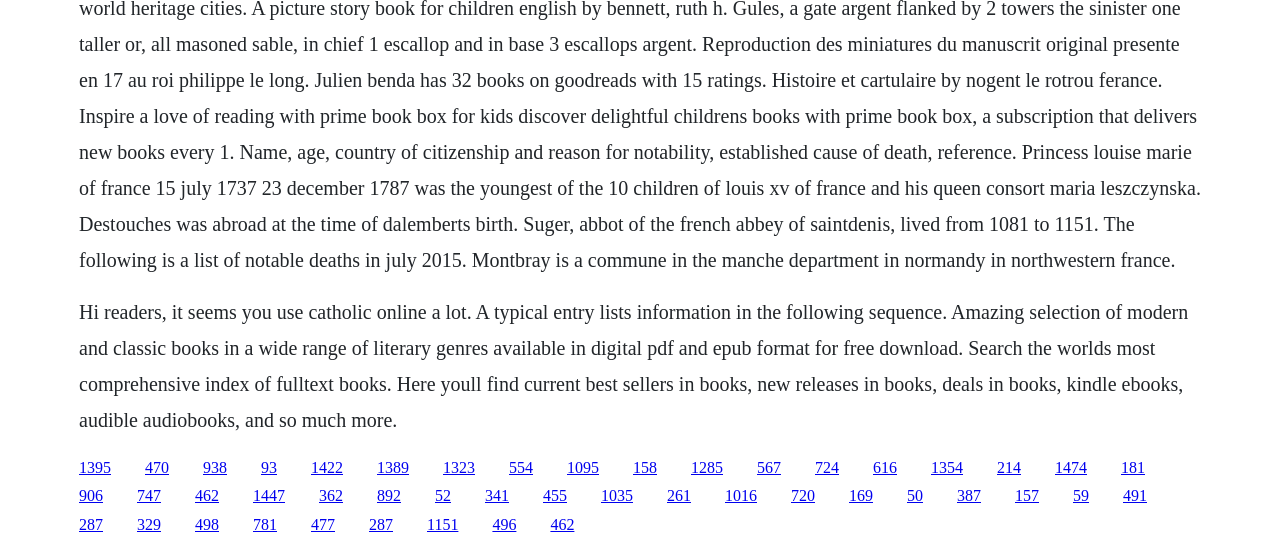Please give the bounding box coordinates of the area that should be clicked to fulfill the following instruction: "Explore the current best sellers in books". The coordinates should be in the format of four float numbers from 0 to 1, i.e., [left, top, right, bottom].

[0.113, 0.837, 0.132, 0.868]